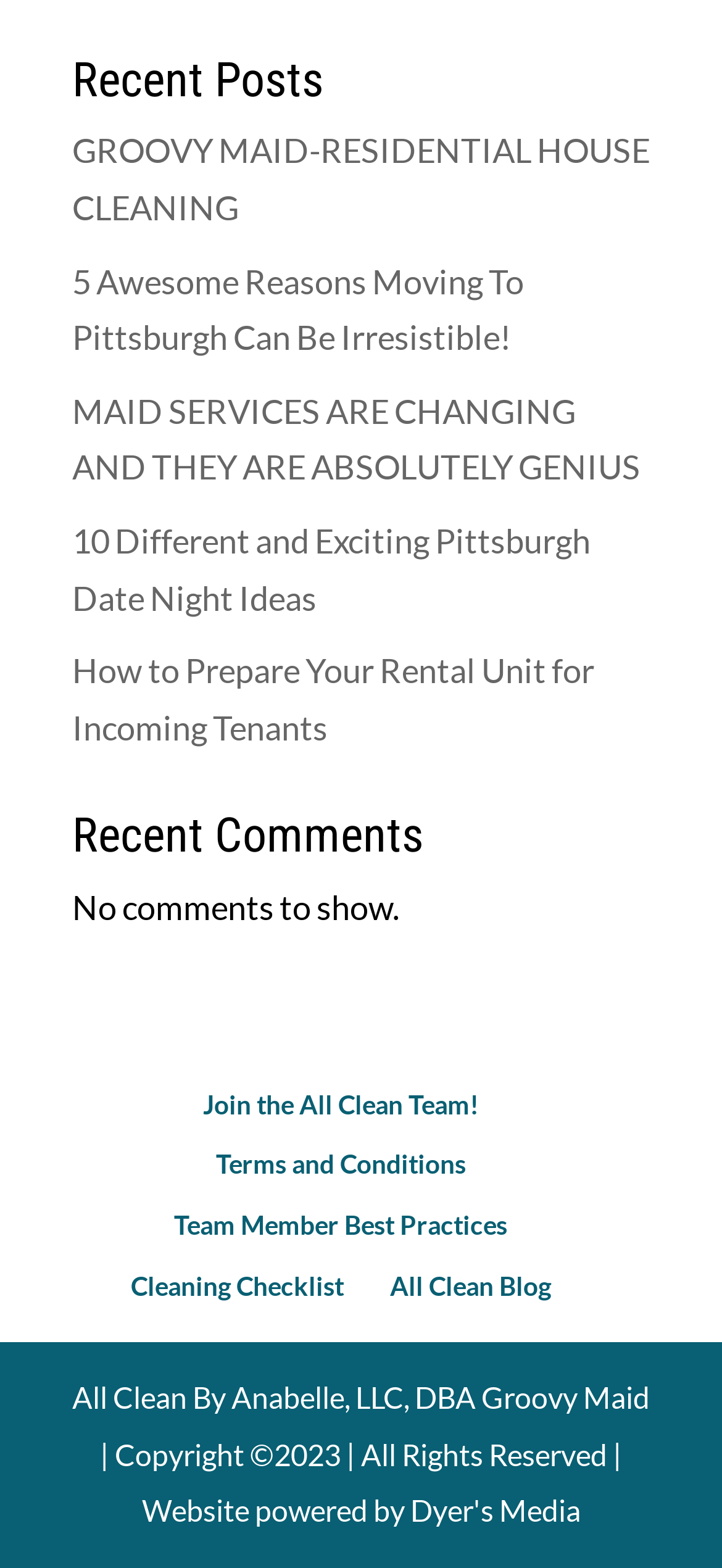Determine the bounding box of the UI component based on this description: "Cleaning Checklist". The bounding box coordinates should be four float values between 0 and 1, i.e., [left, top, right, bottom].

[0.181, 0.809, 0.476, 0.829]